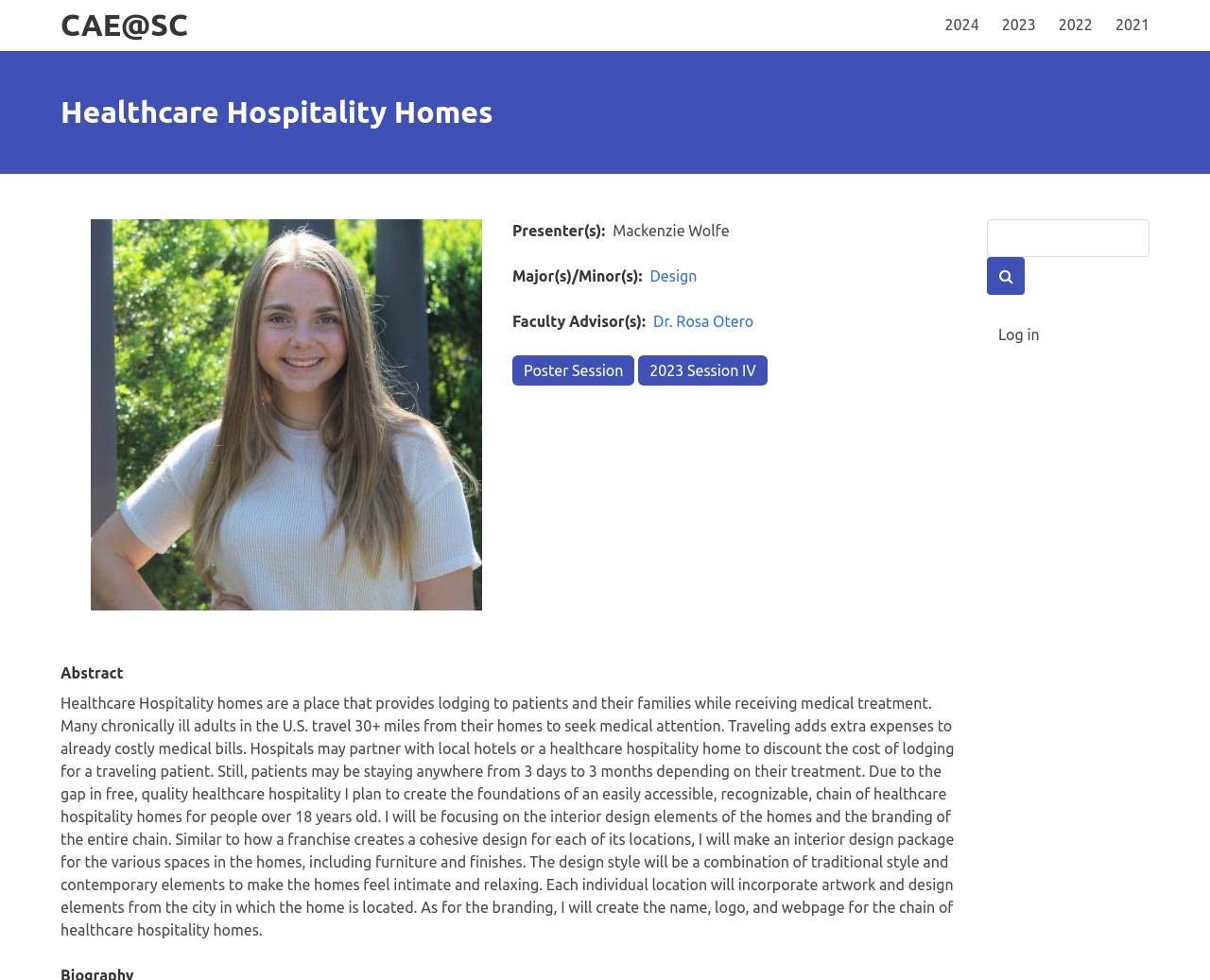Identify the bounding box coordinates of the region I need to click to complete this instruction: "View 'Grocery Shopping Checklist'".

None